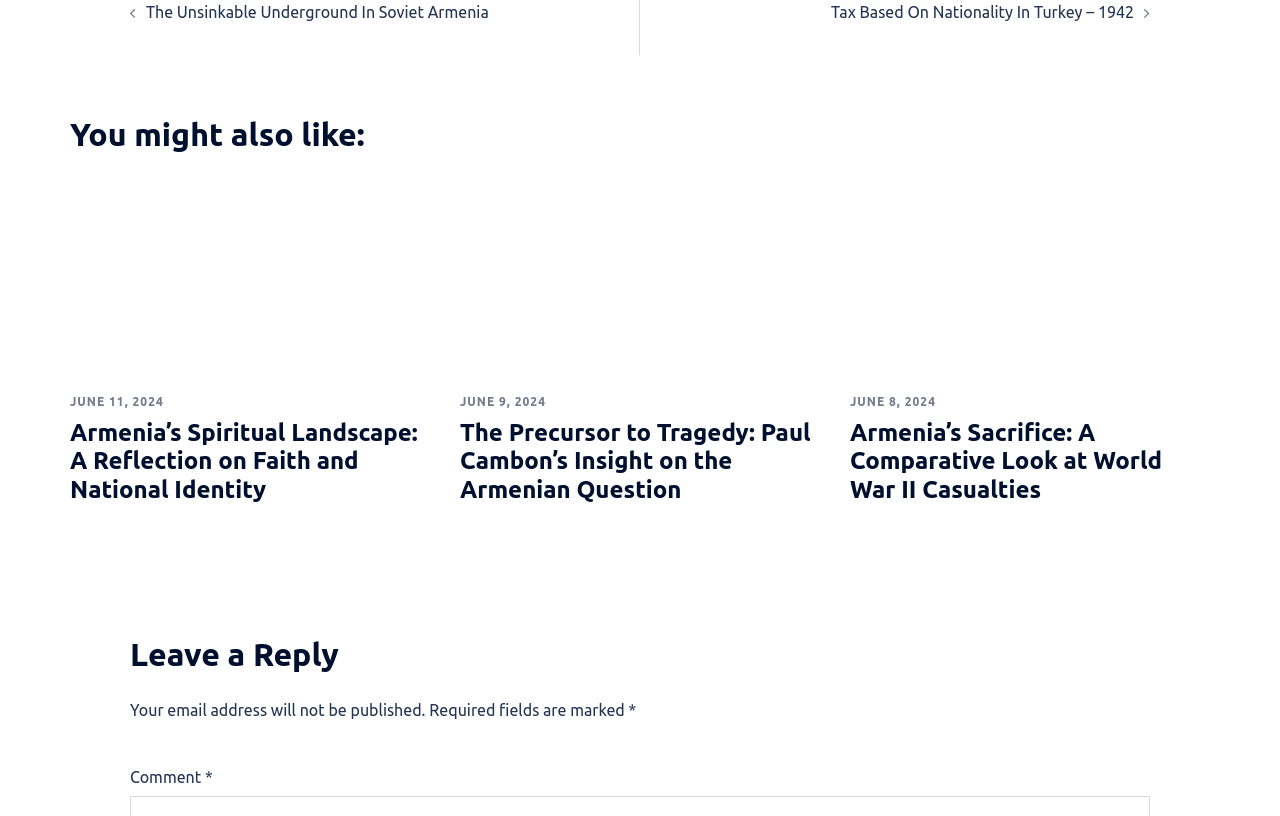Bounding box coordinates are to be given in the format (top-left x, top-left y, bottom-right x, bottom-right y). All values must be floating point numbers between 0 and 1. Provide the bounding box coordinate for the UI element described as: News

None